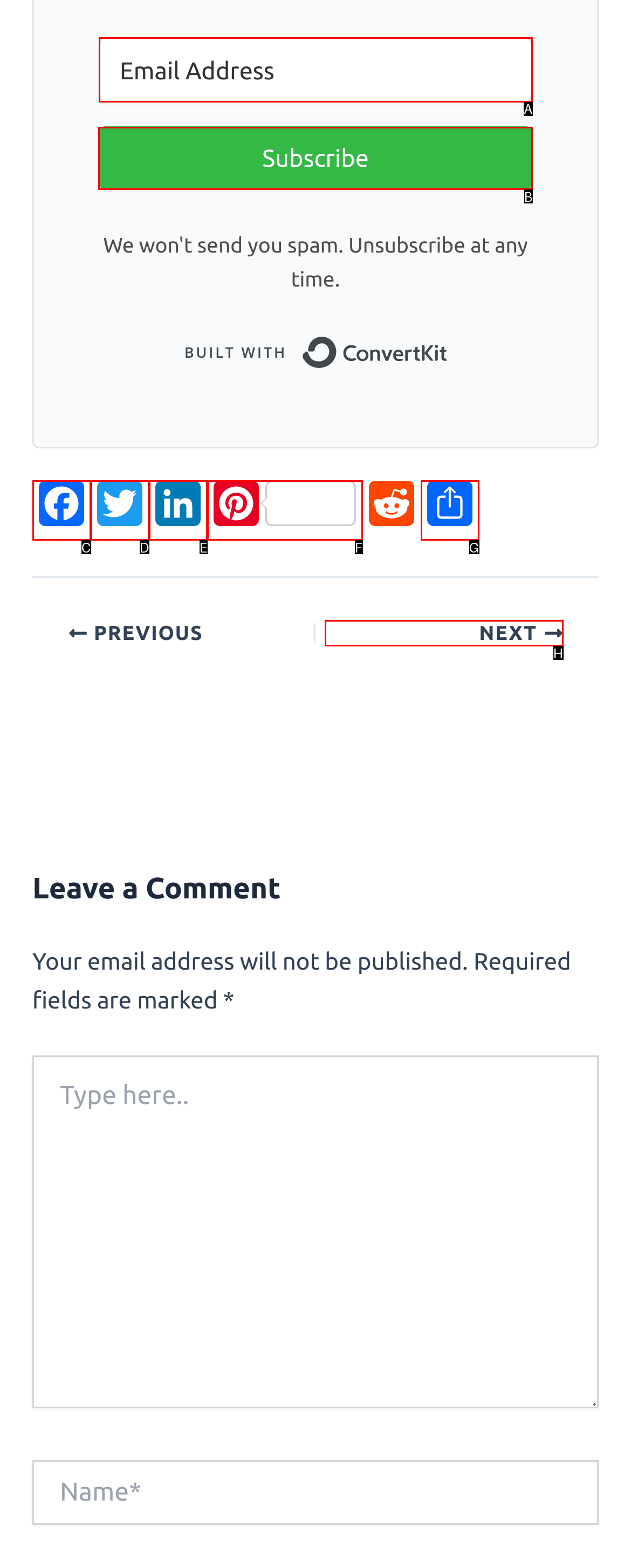To complete the instruction: Subscribe to newsletter, which HTML element should be clicked?
Respond with the option's letter from the provided choices.

B